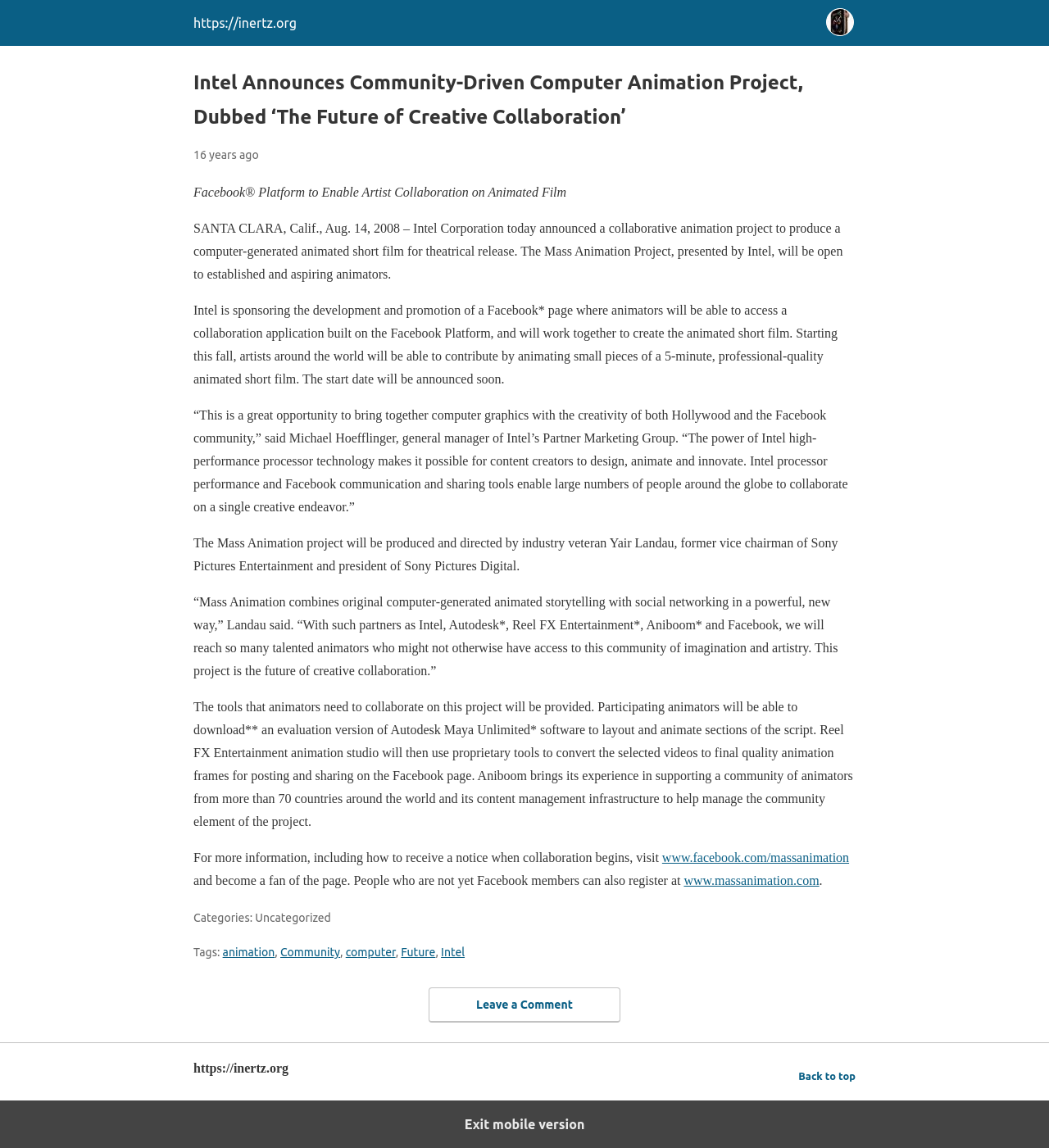What is the name of the company that will convert selected videos to final quality animation frames?
Answer the question with as much detail as possible.

I found the answer by reading the text in the article section, specifically the sentence 'Reel FX Entertainment animation studio will then use proprietary tools to convert the selected videos to final quality animation frames for posting and sharing on the Facebook page.'